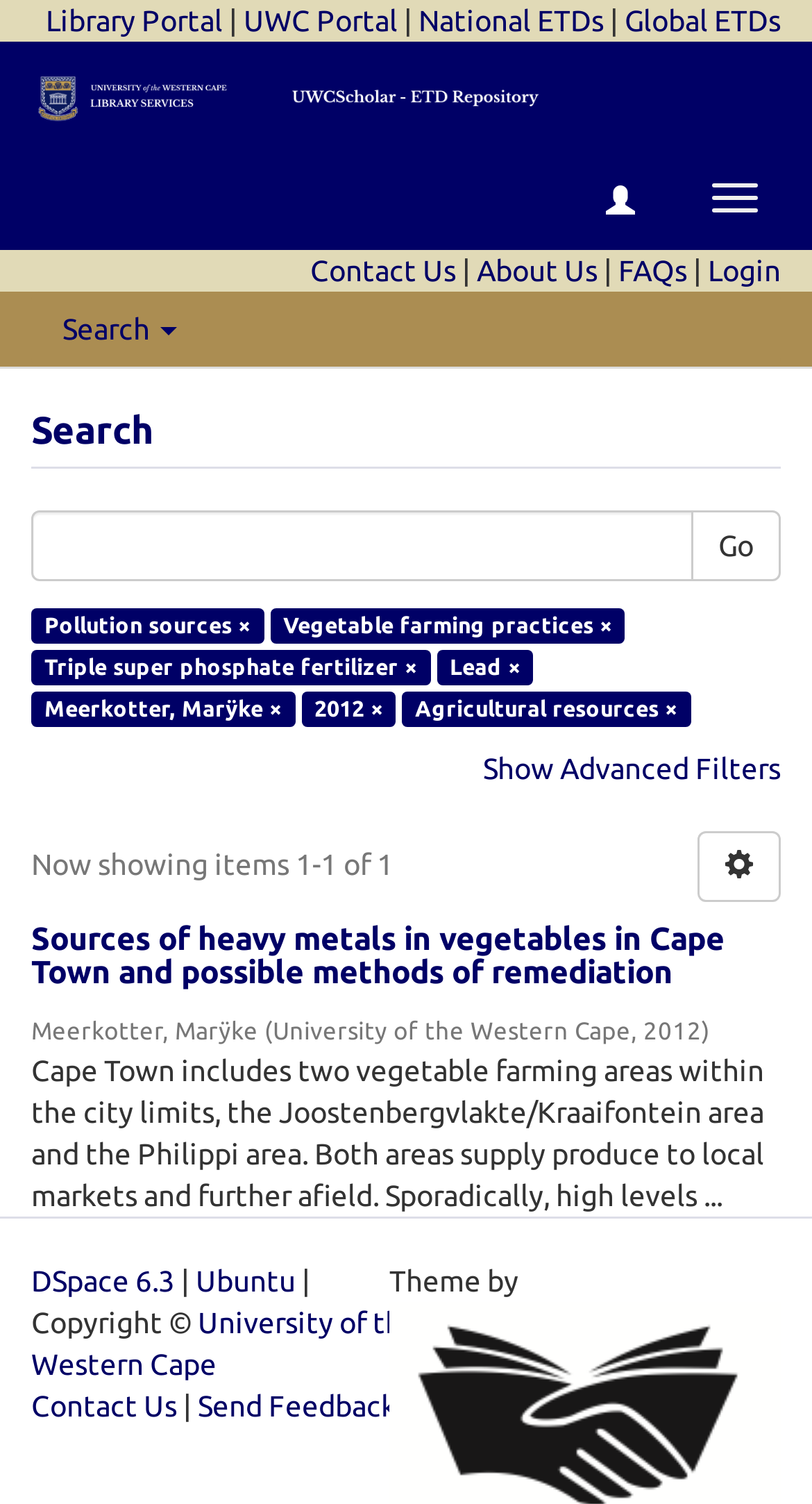Pinpoint the bounding box coordinates for the area that should be clicked to perform the following instruction: "Search for something".

[0.038, 0.34, 0.854, 0.387]